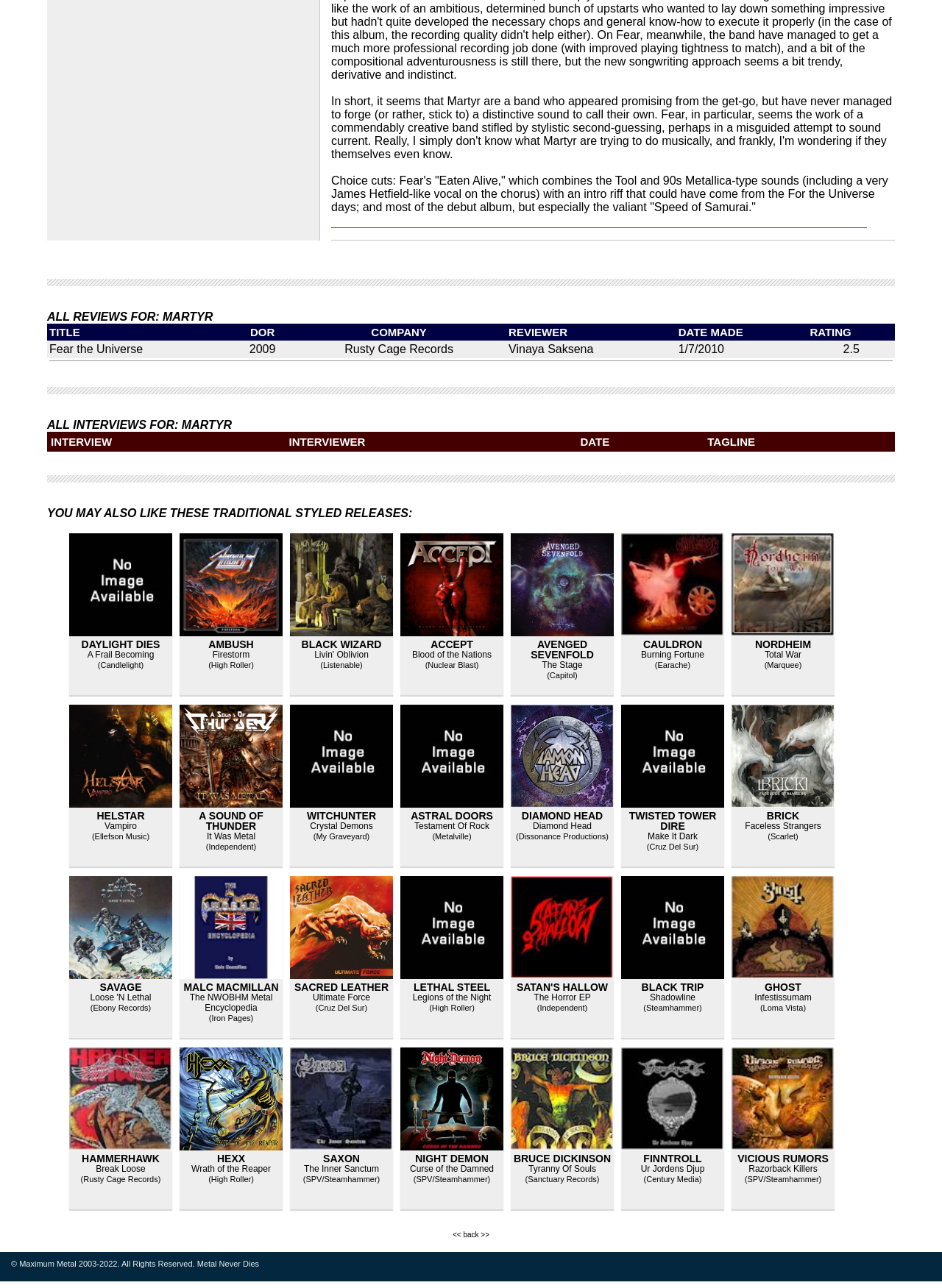Based on the element description, predict the bounding box coordinates (top-left x, top-left y, bottom-right x, bottom-right y) for the UI element in the screenshot: parent_node: BLACK WIZARD

[0.308, 0.486, 0.417, 0.496]